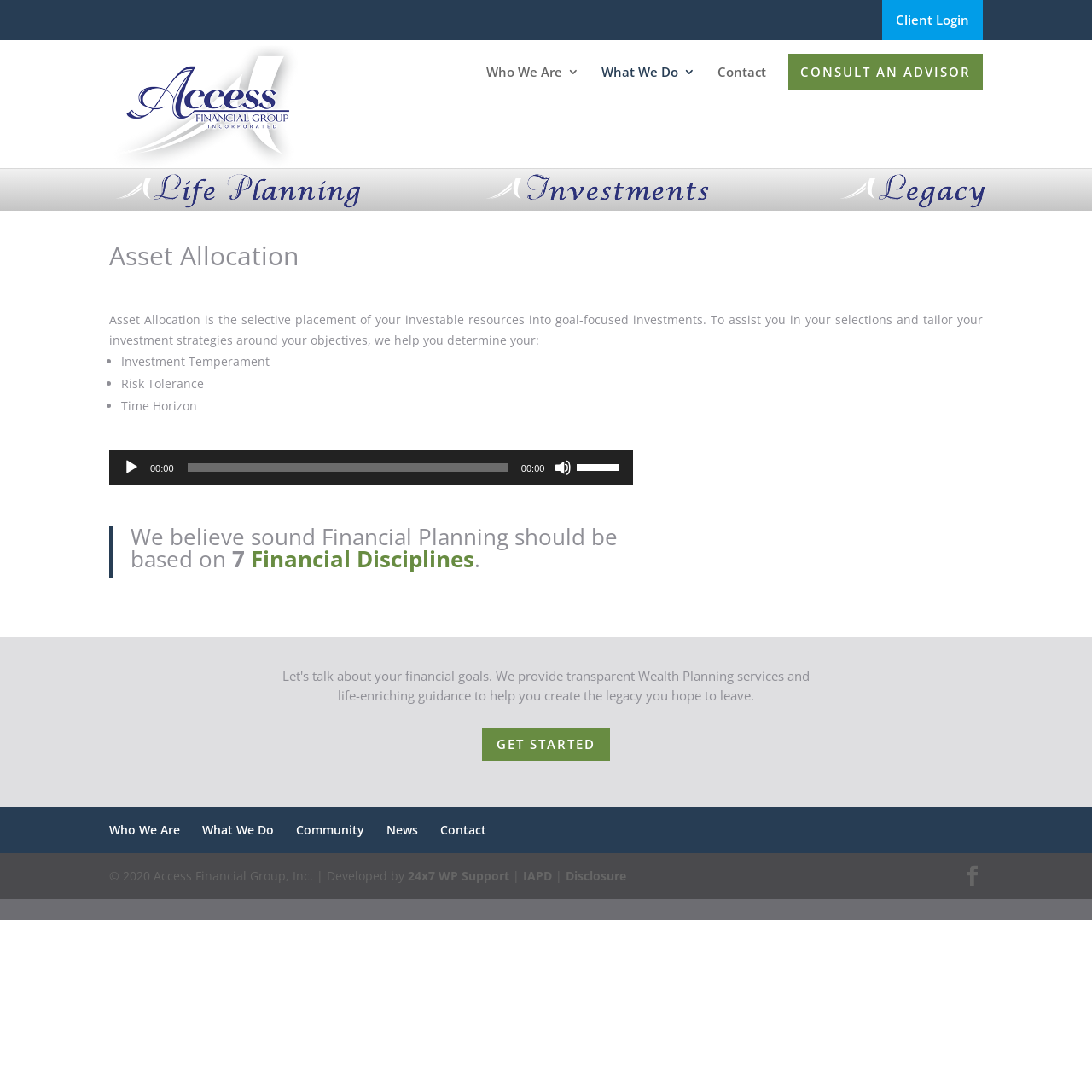Identify the bounding box for the given UI element using the description provided. Coordinates should be in the format (top-left x, top-left y, bottom-right x, bottom-right y) and must be between 0 and 1. Here is the description: Search

None